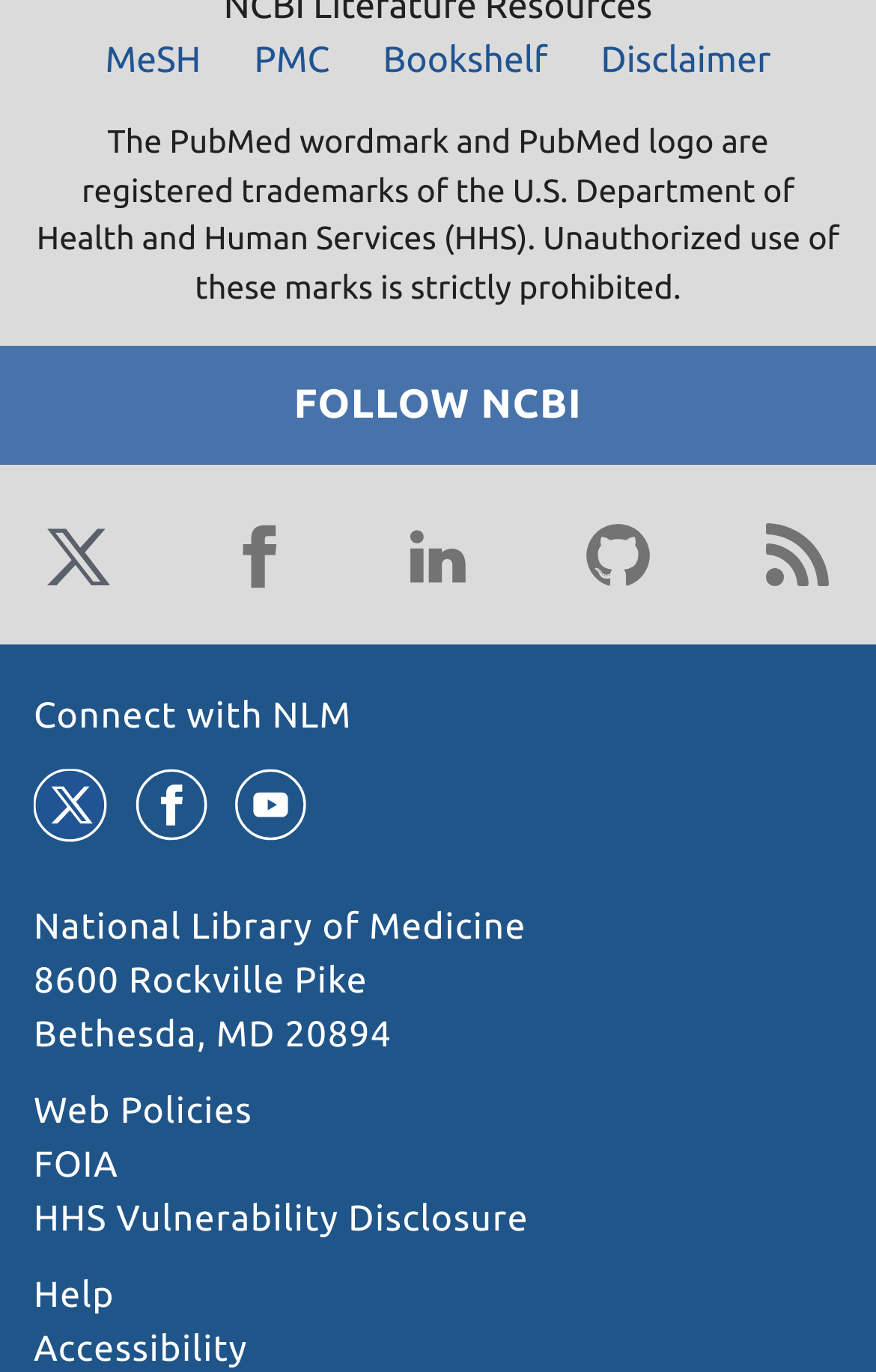Please determine the bounding box coordinates of the element's region to click in order to carry out the following instruction: "Connect with NLM". The coordinates should be four float numbers between 0 and 1, i.e., [left, top, right, bottom].

[0.038, 0.508, 0.402, 0.537]